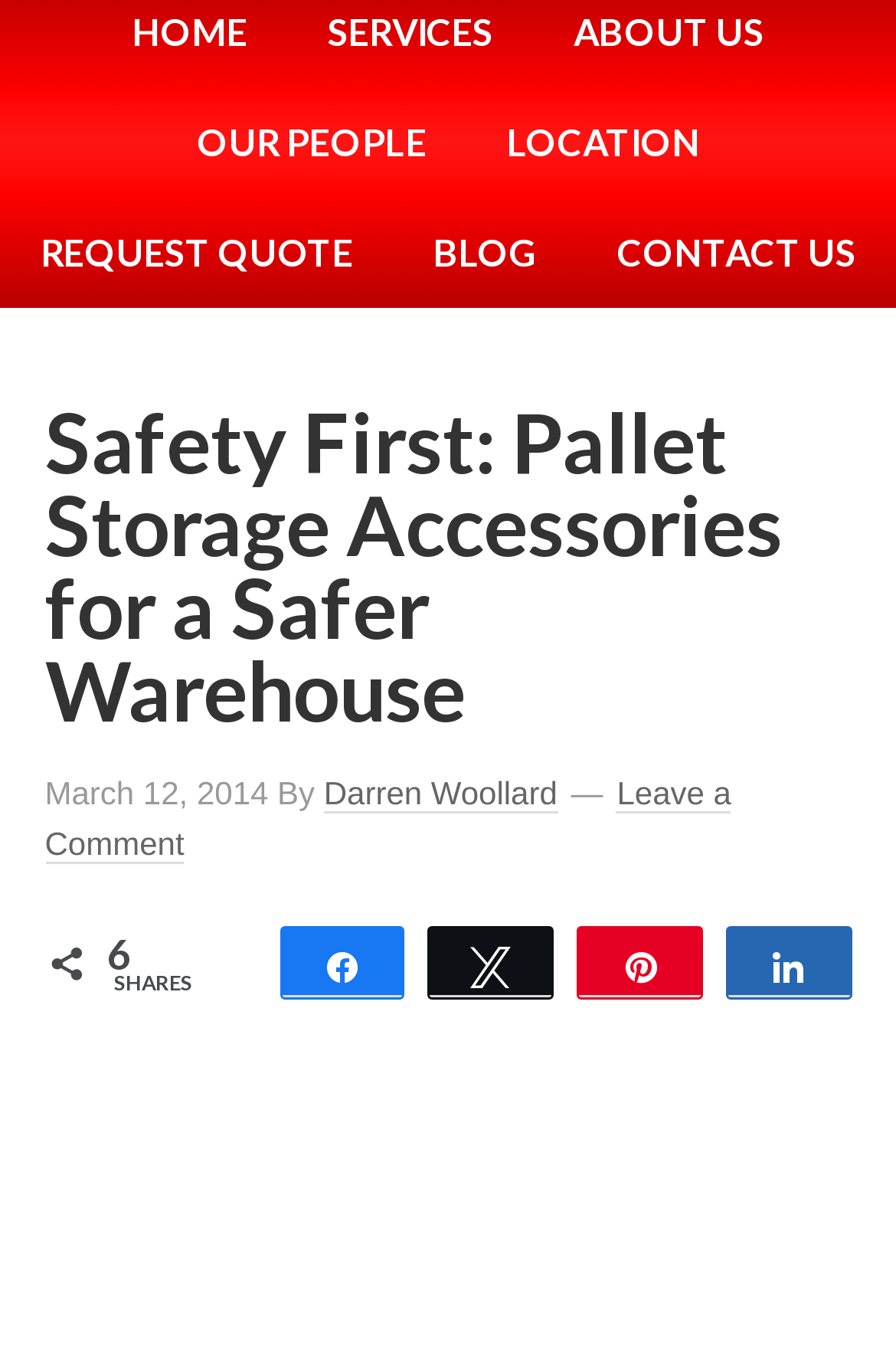Extract the bounding box coordinates of the UI element described: "REQUEST QUOTE". Provide the coordinates in the format [left, top, right, bottom] with values ranging from 0 to 1.

[0.004, 0.144, 0.435, 0.225]